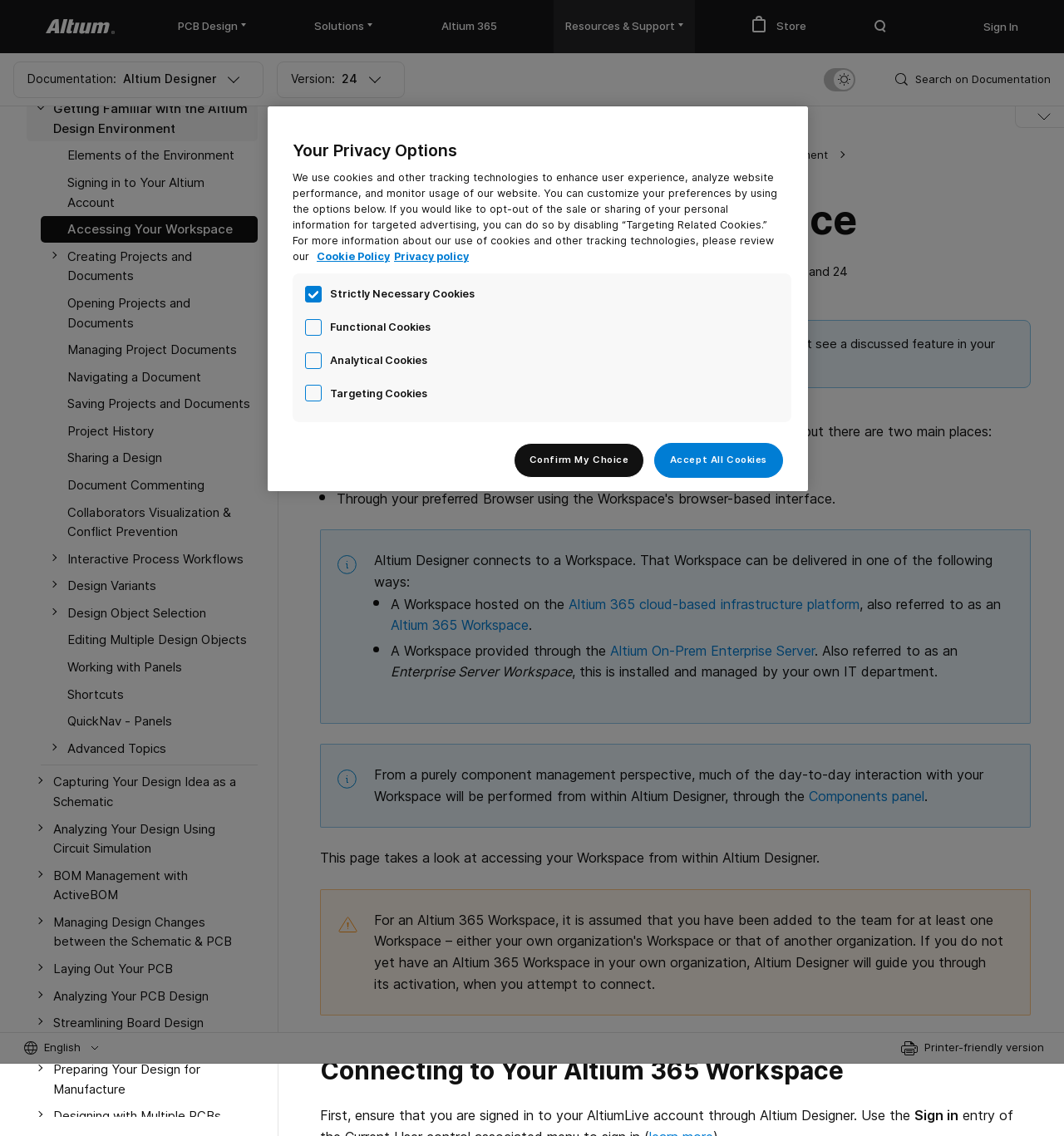Please use the details from the image to answer the following question comprehensively:
What is the name of the server that provides a Workspace?

I found the answer by reading the text that mentions the Altium On-Prem Enterprise Server as a way to provide a Workspace.